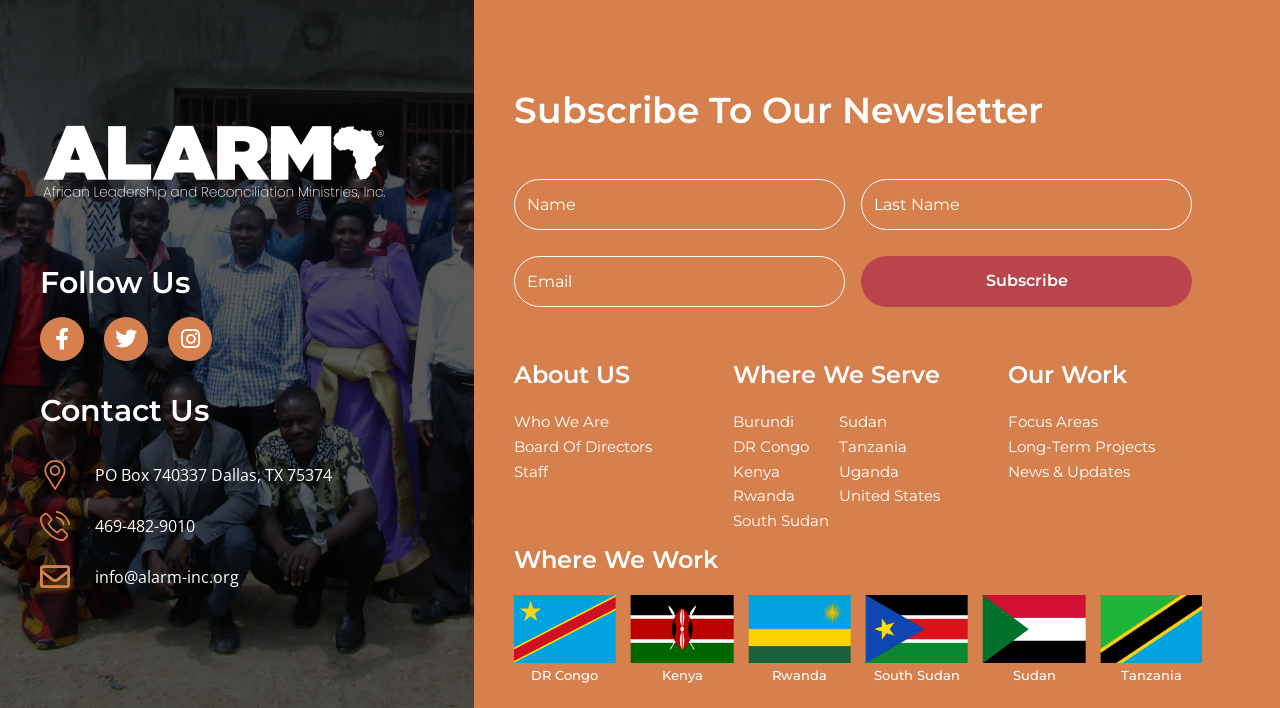Use one word or a short phrase to answer the question provided: 
What is the carousel feature on the webpage?

Horizontal scrolling